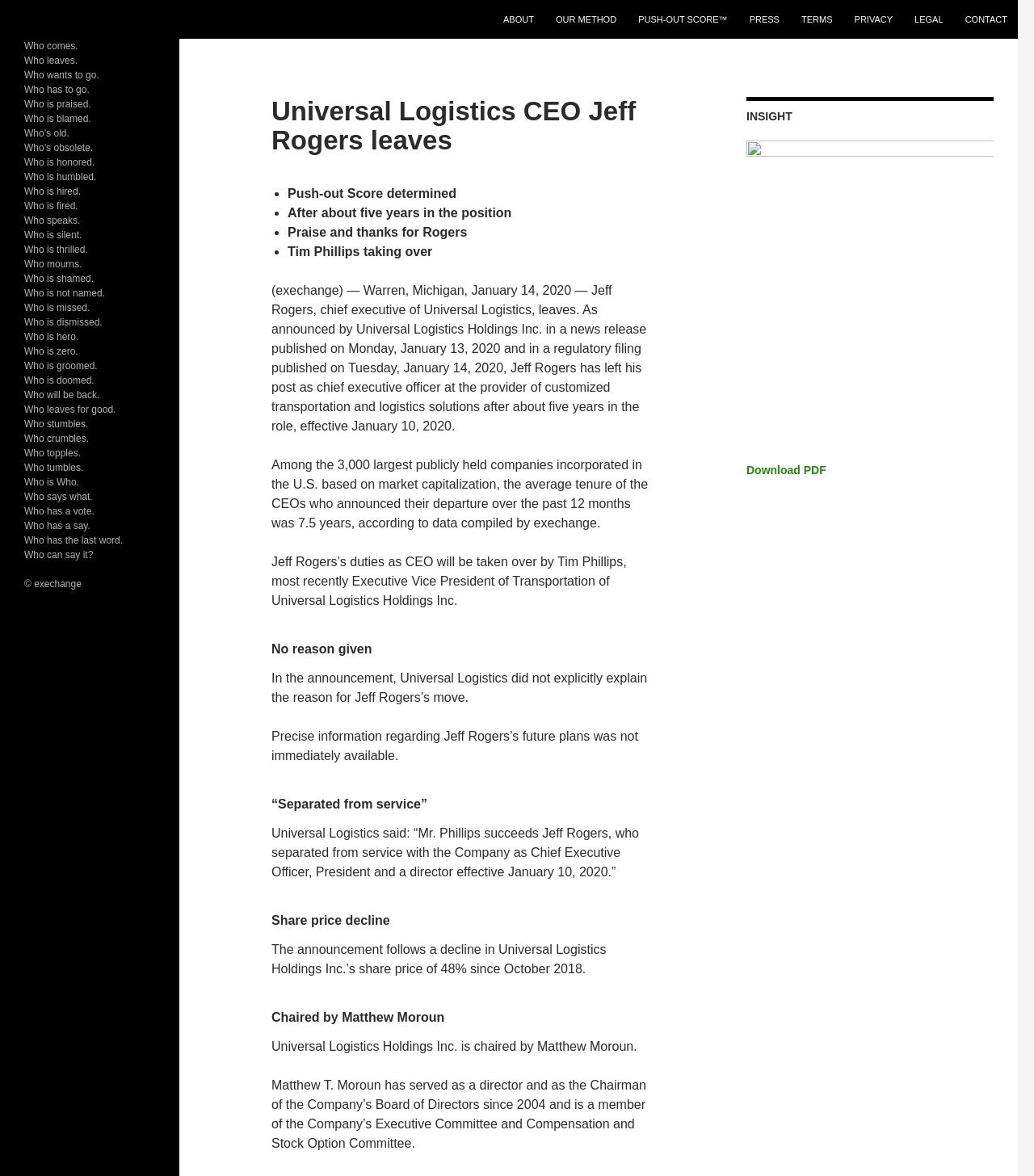Using the information shown in the image, answer the question with as much detail as possible: Who takes over as CEO after Jeff Rogers?

According to the webpage, Tim Phillips, most recently Executive Vice President of Transportation of Universal Logistics Holdings Inc., takes over as CEO after Jeff Rogers leaves.